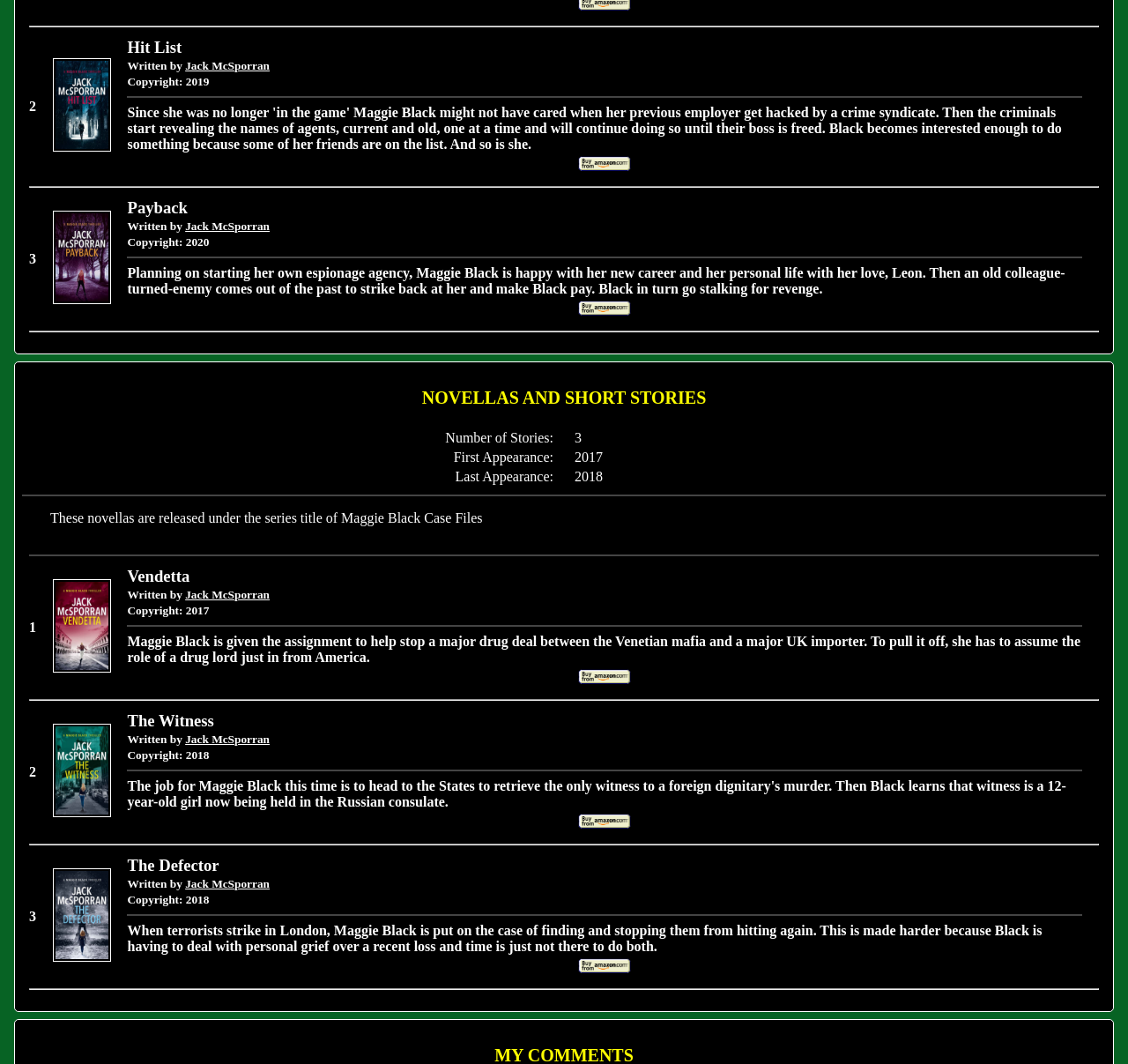Who is the author of 'Hit List'?
Answer with a single word or short phrase according to what you see in the image.

Jack McSporran